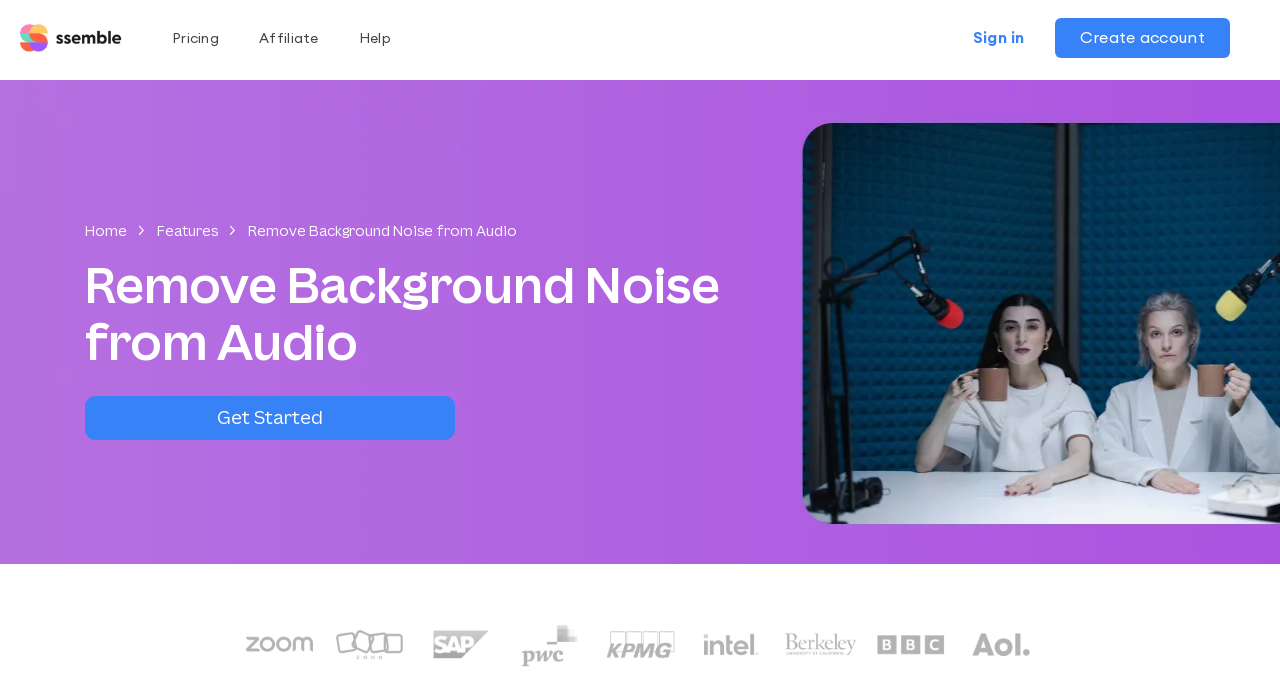What is the name of the company?
Please analyze the image and answer the question with as much detail as possible.

I found the company name 'Ssemble' by looking at the top-left corner of the webpage, where the logo and the company name are usually placed. The image and link with the text 'Ssemble' are located at the top-left corner, indicating that it is the company name.